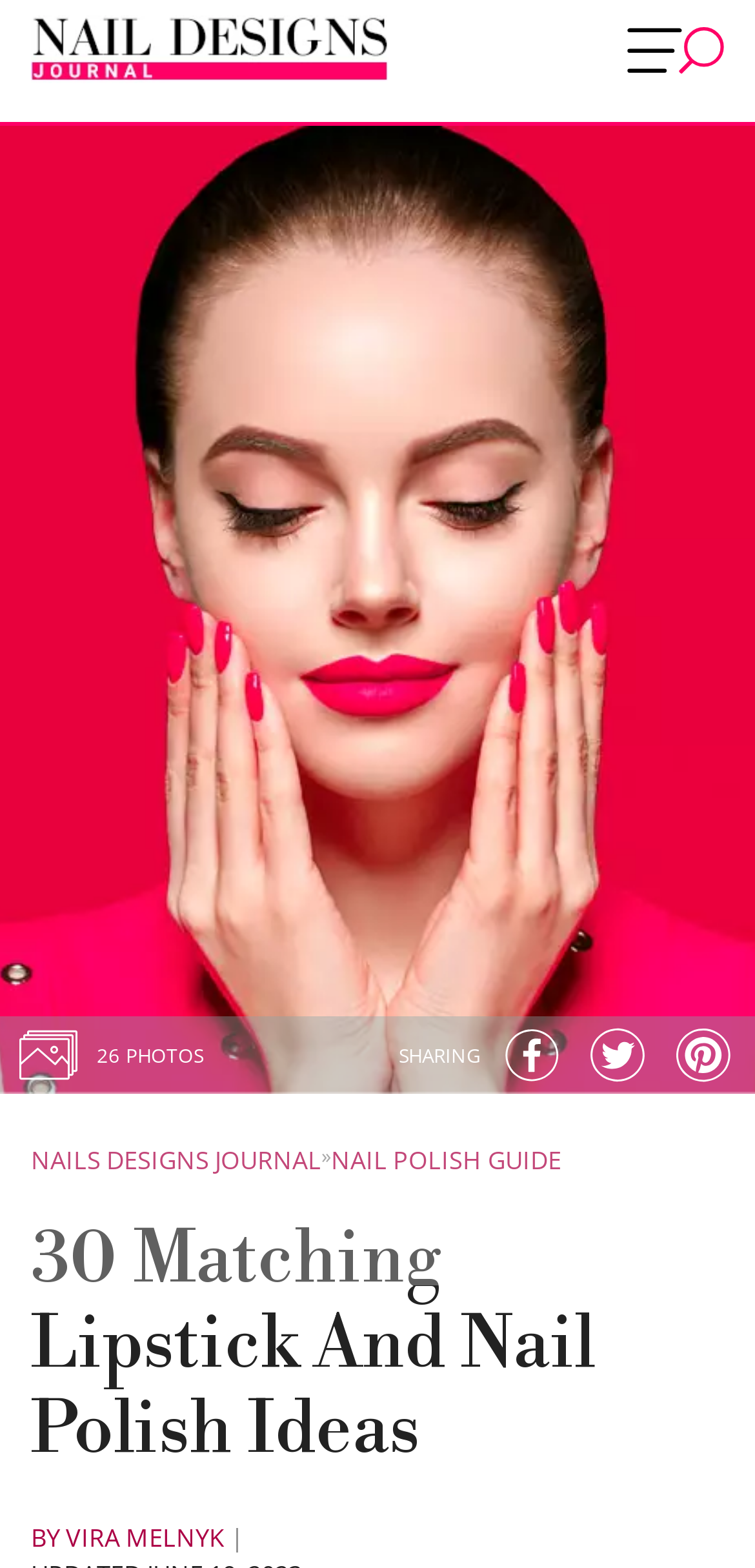What is the author's name of this article?
Kindly give a detailed and elaborate answer to the question.

The link element 'VIRA MELNYK' is present next to the StaticText element 'BY', which suggests that VIRA MELNYK is the author of this article.